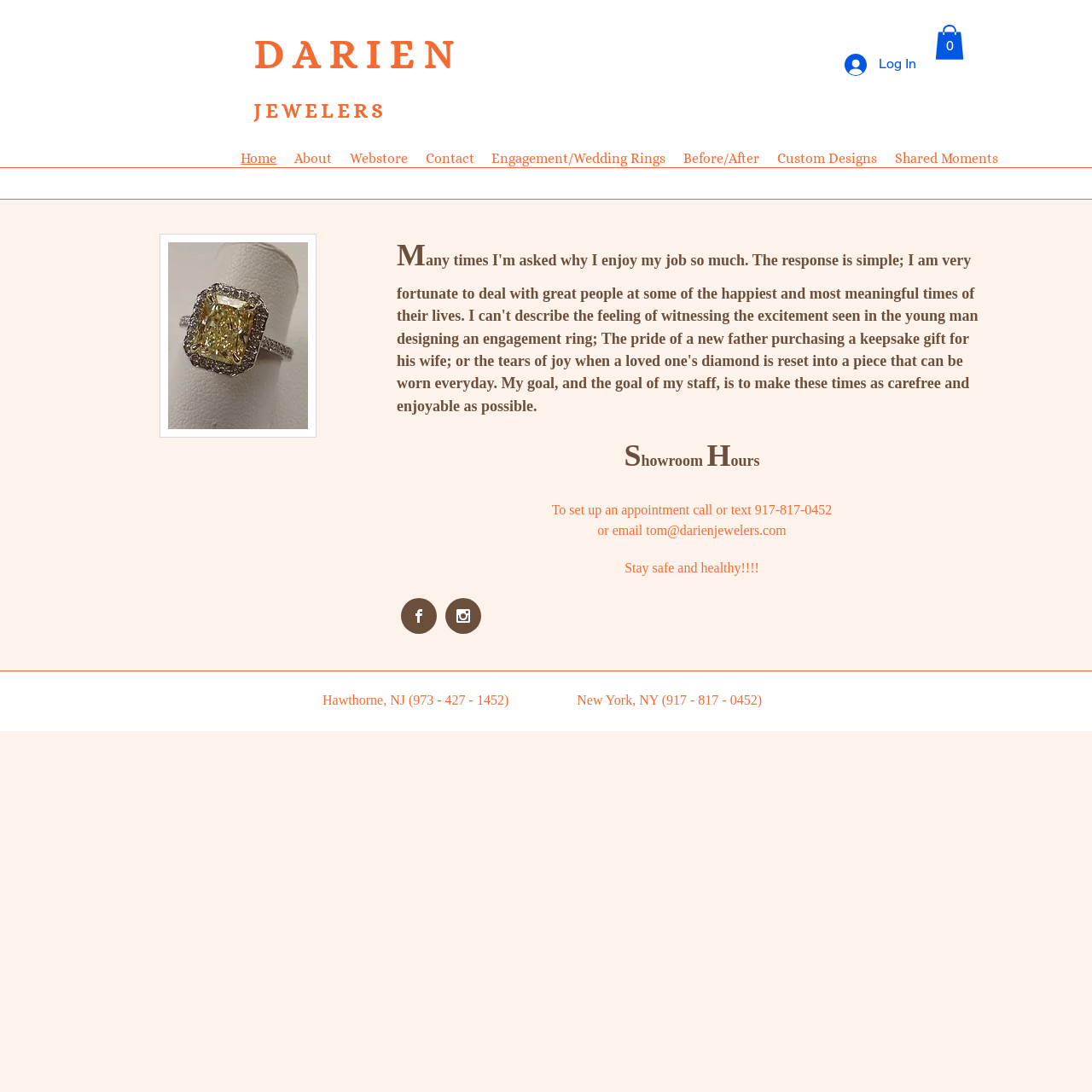Can you provide the bounding box coordinates for the element that should be clicked to implement the instruction: "View Home page"?

[0.212, 0.137, 0.262, 0.154]